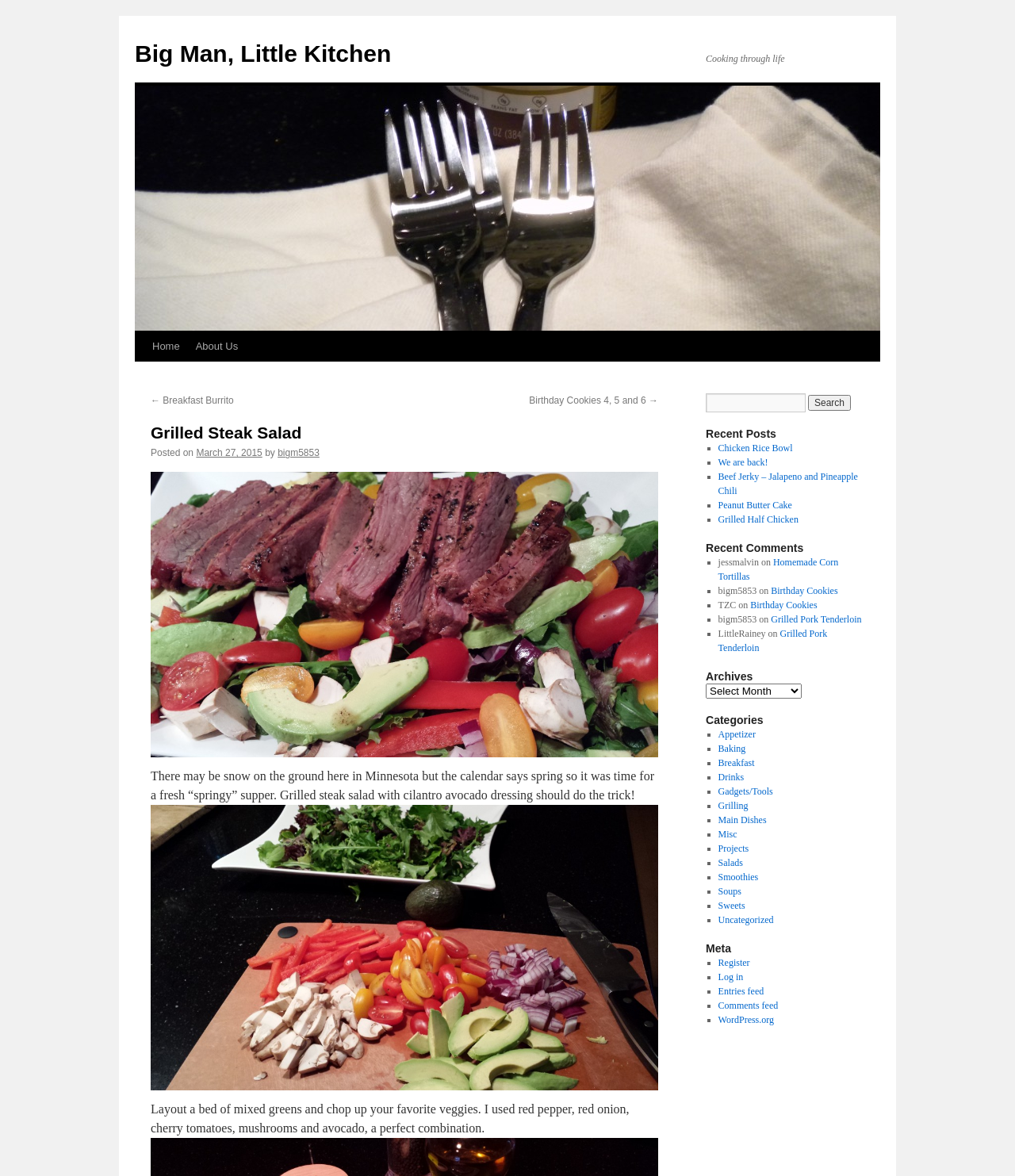Please provide a brief answer to the question using only one word or phrase: 
How many recent posts are listed on the webpage?

4